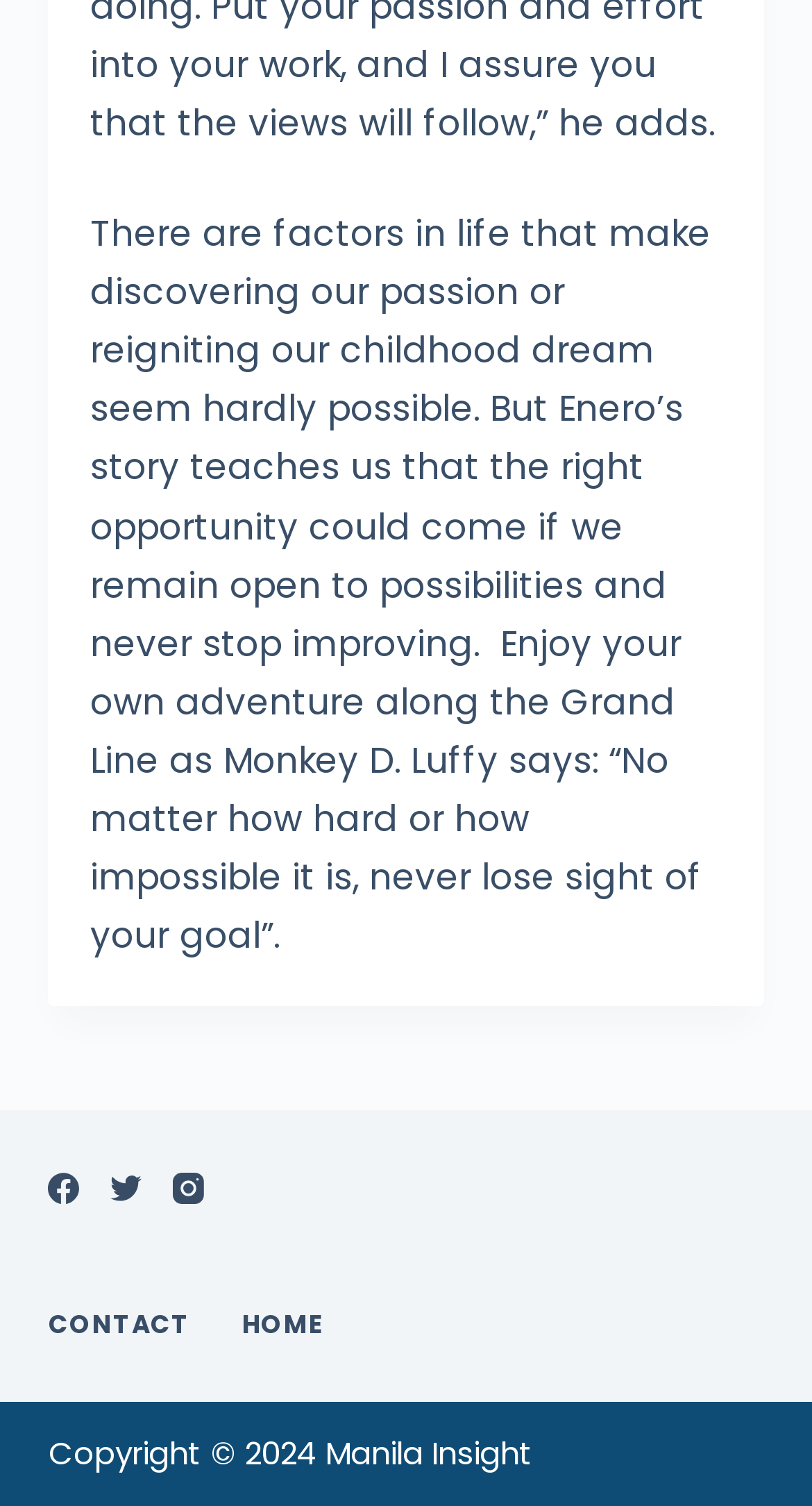What is the quote about? Analyze the screenshot and reply with just one word or a short phrase.

Never lose sight of goal